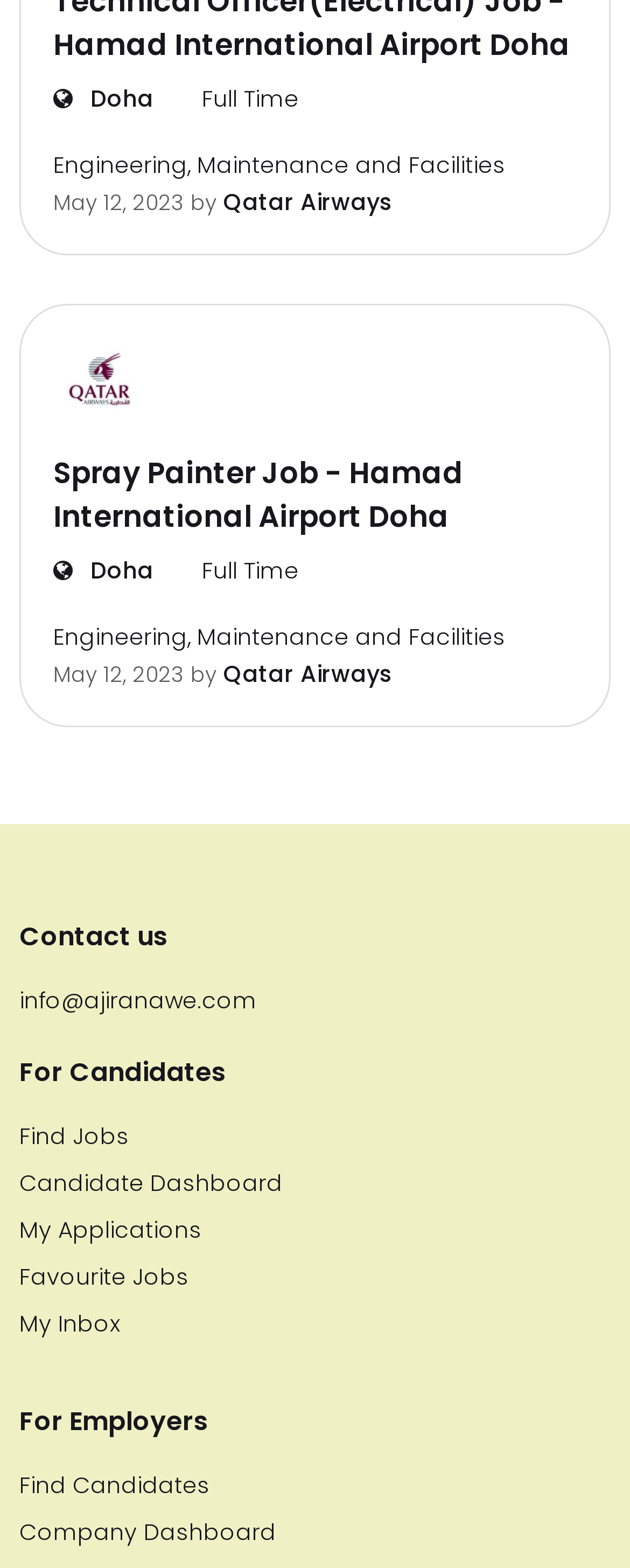Please identify the bounding box coordinates of the element's region that should be clicked to execute the following instruction: "Open the main menu". The bounding box coordinates must be four float numbers between 0 and 1, i.e., [left, top, right, bottom].

None